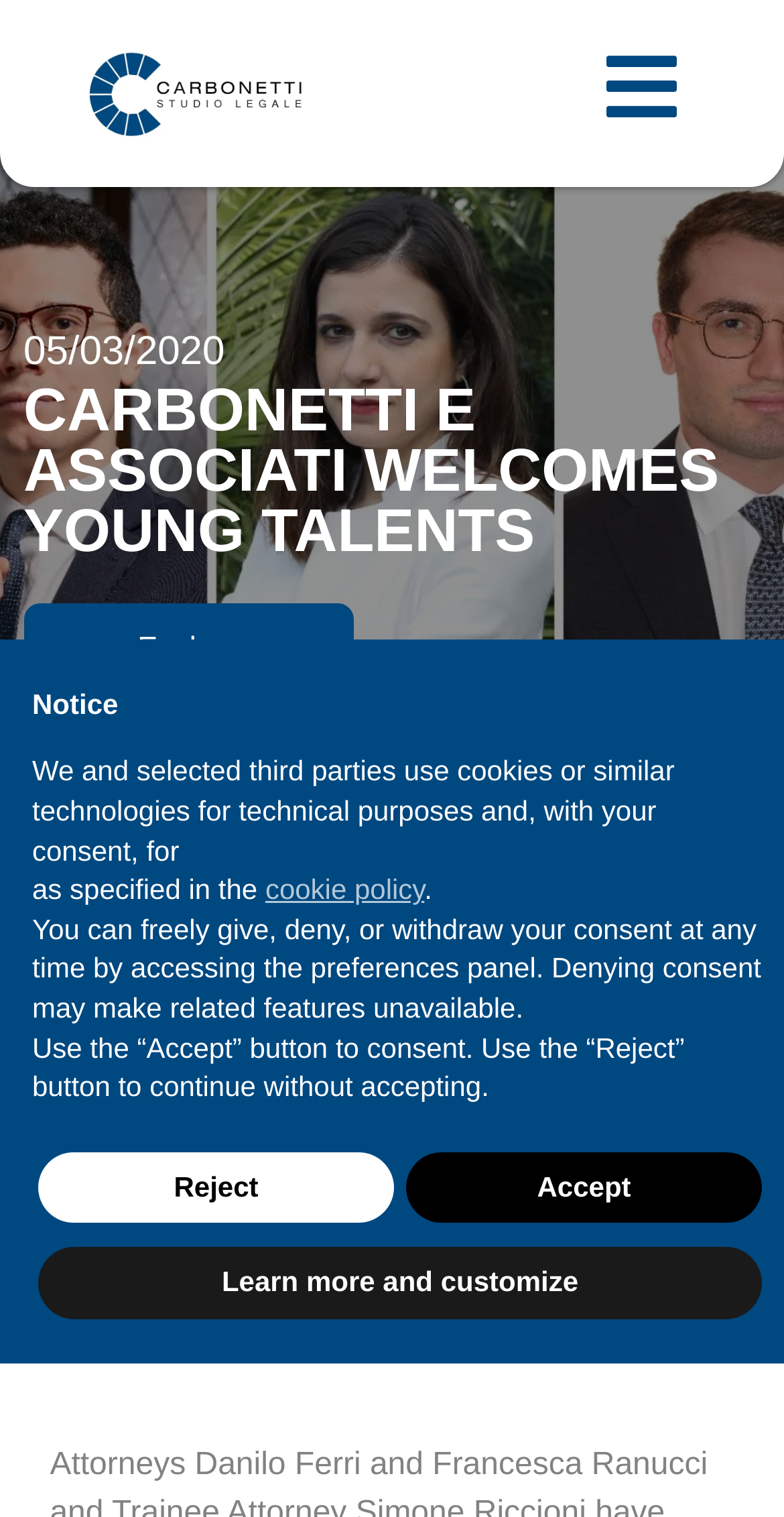Analyze the image and provide a detailed answer to the question: What is the name of the law firm?

I found the text 'Carbonetti e Associati' in multiple places on the webpage, including the root element and the links, which suggests that it is the name of the law firm.